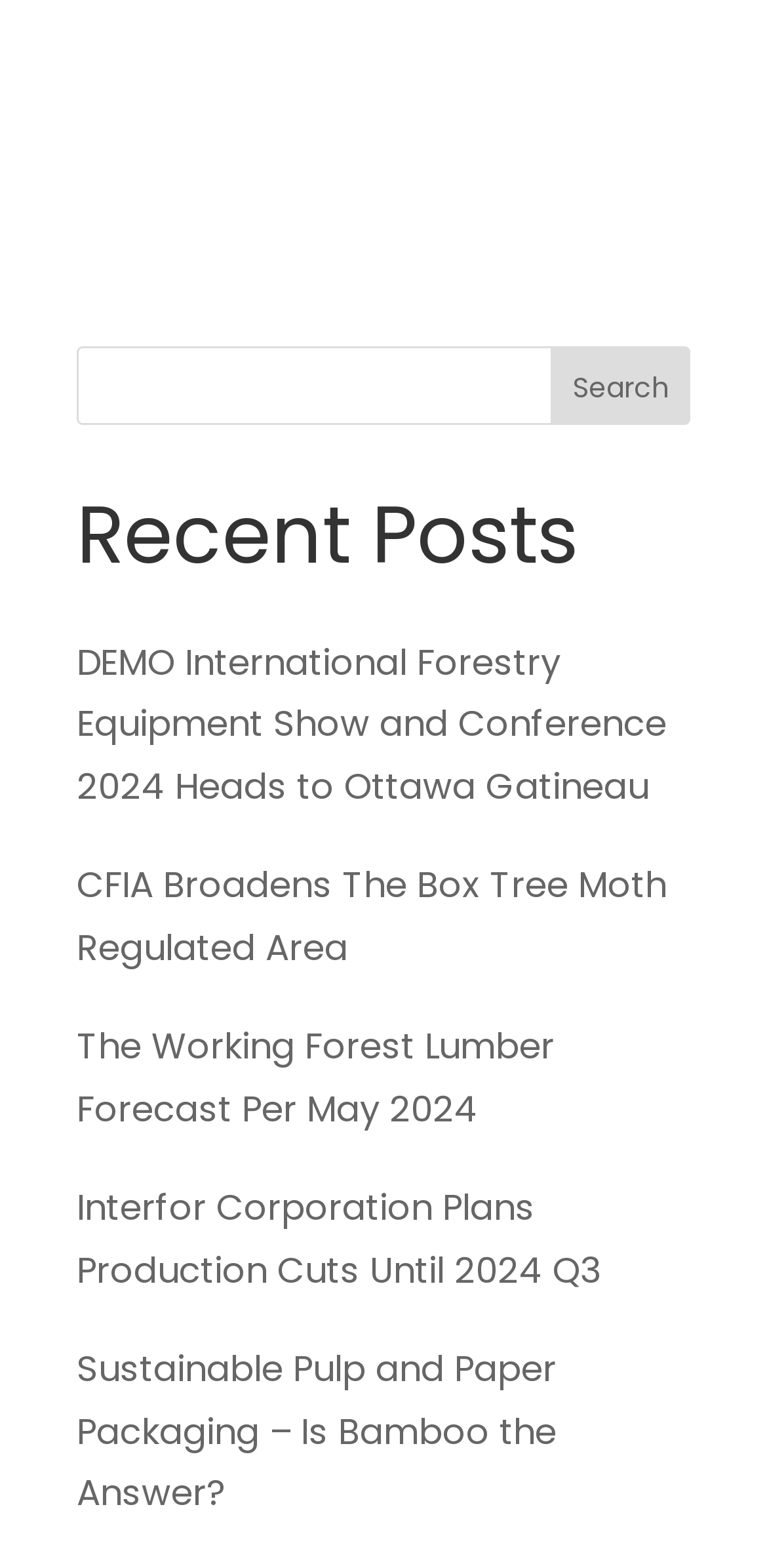Using the provided description Search, find the bounding box coordinates for the UI element. Provide the coordinates in (top-left x, top-left y, bottom-right x, bottom-right y) format, ensuring all values are between 0 and 1.

[0.719, 0.221, 0.9, 0.271]